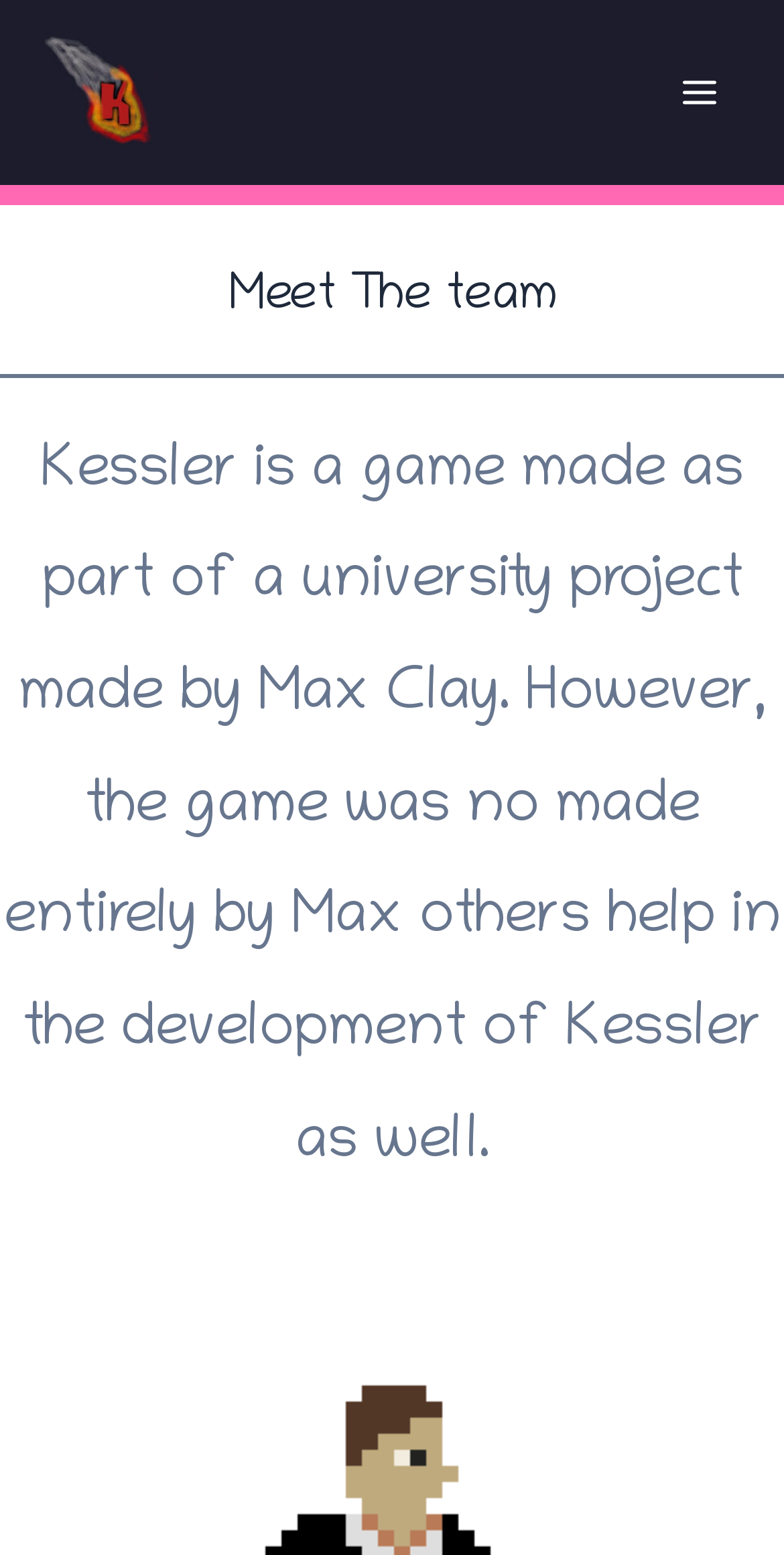How many people were involved in the development of Kessler?
Please provide a single word or phrase as your answer based on the image.

More than one